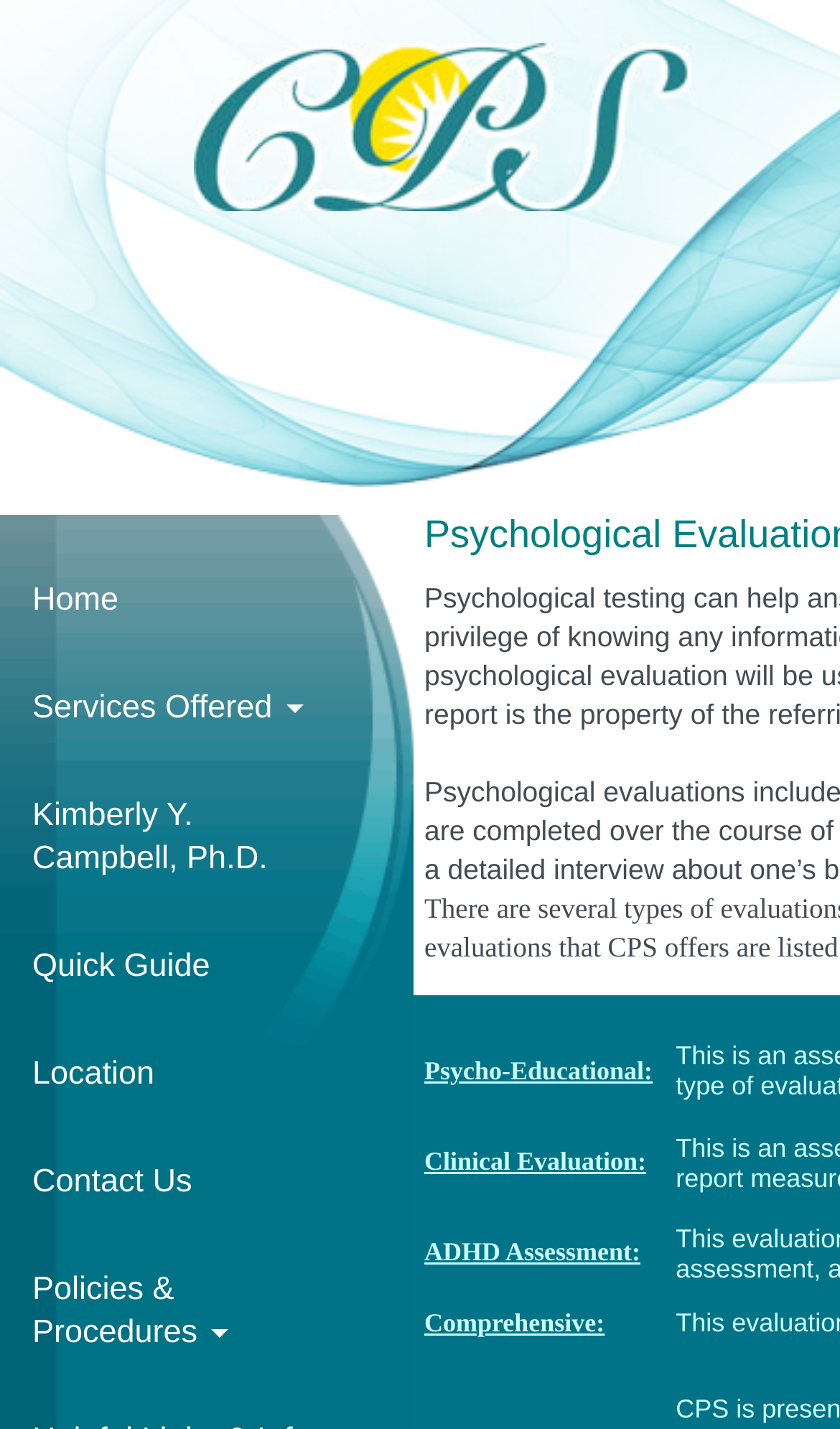With reference to the screenshot, provide a detailed response to the question below:
What is the purpose of the 'Quick Guide' link?

I deduced the answer by looking at the link element with the text 'Quick Guide', which implies that it is a resource that provides a quick guide or overview of something related to psychological evaluations.